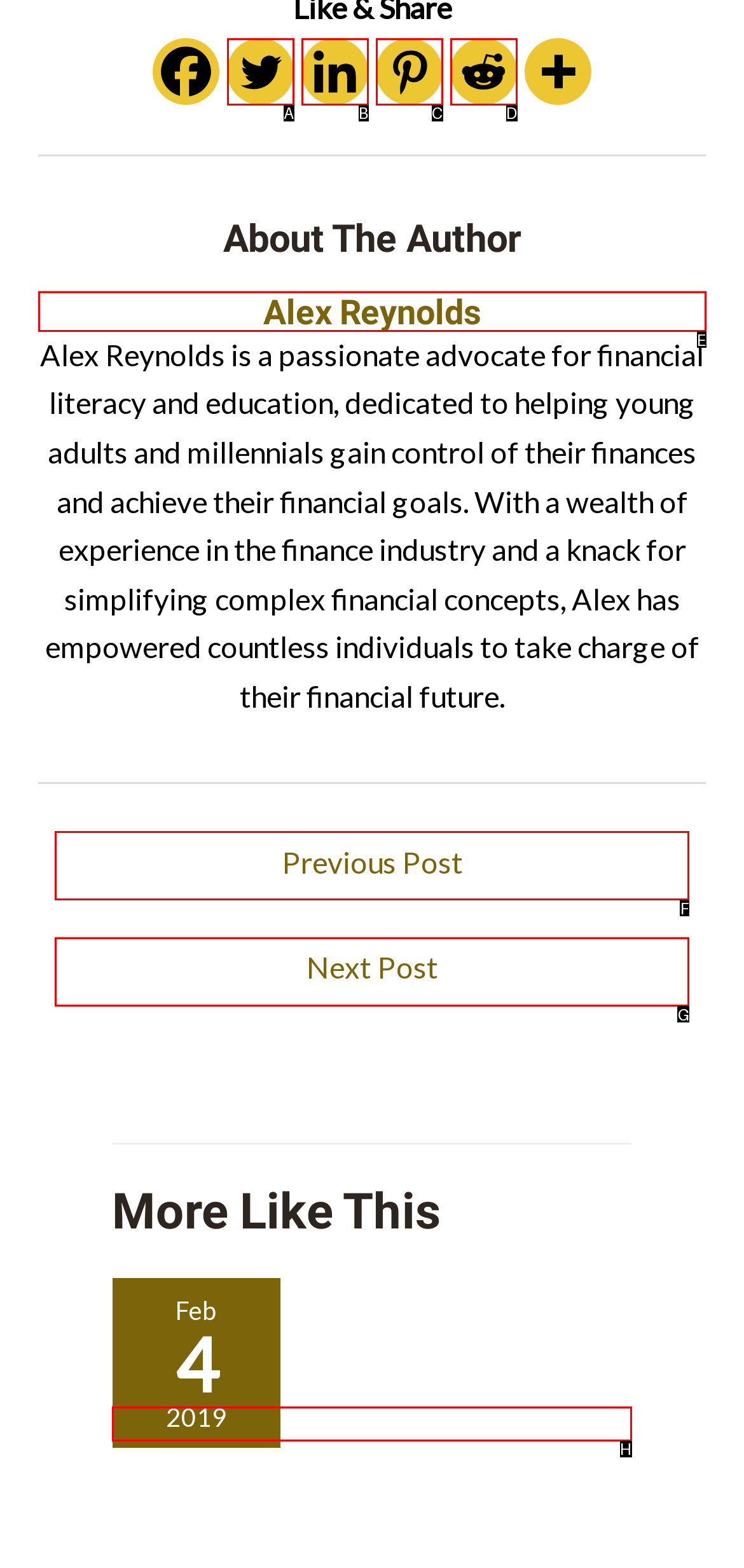Determine the letter of the element you should click to carry out the task: Read more about America Before Americans
Answer with the letter from the given choices.

H